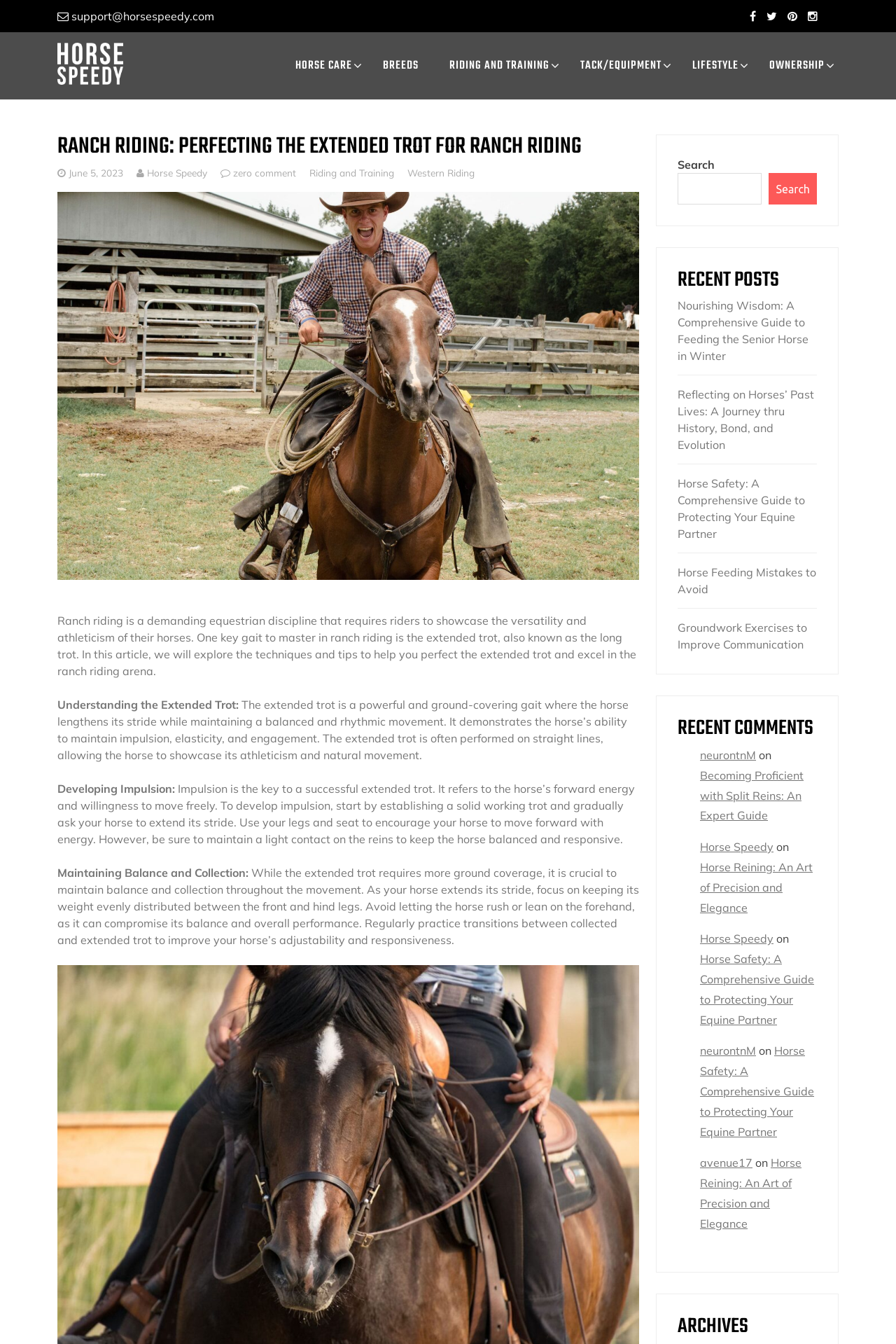Please identify the bounding box coordinates of the element I should click to complete this instruction: 'Click the link to Horse Reining: An Art of Precision and Elegance'. The coordinates should be given as four float numbers between 0 and 1, like this: [left, top, right, bottom].

[0.781, 0.64, 0.907, 0.68]